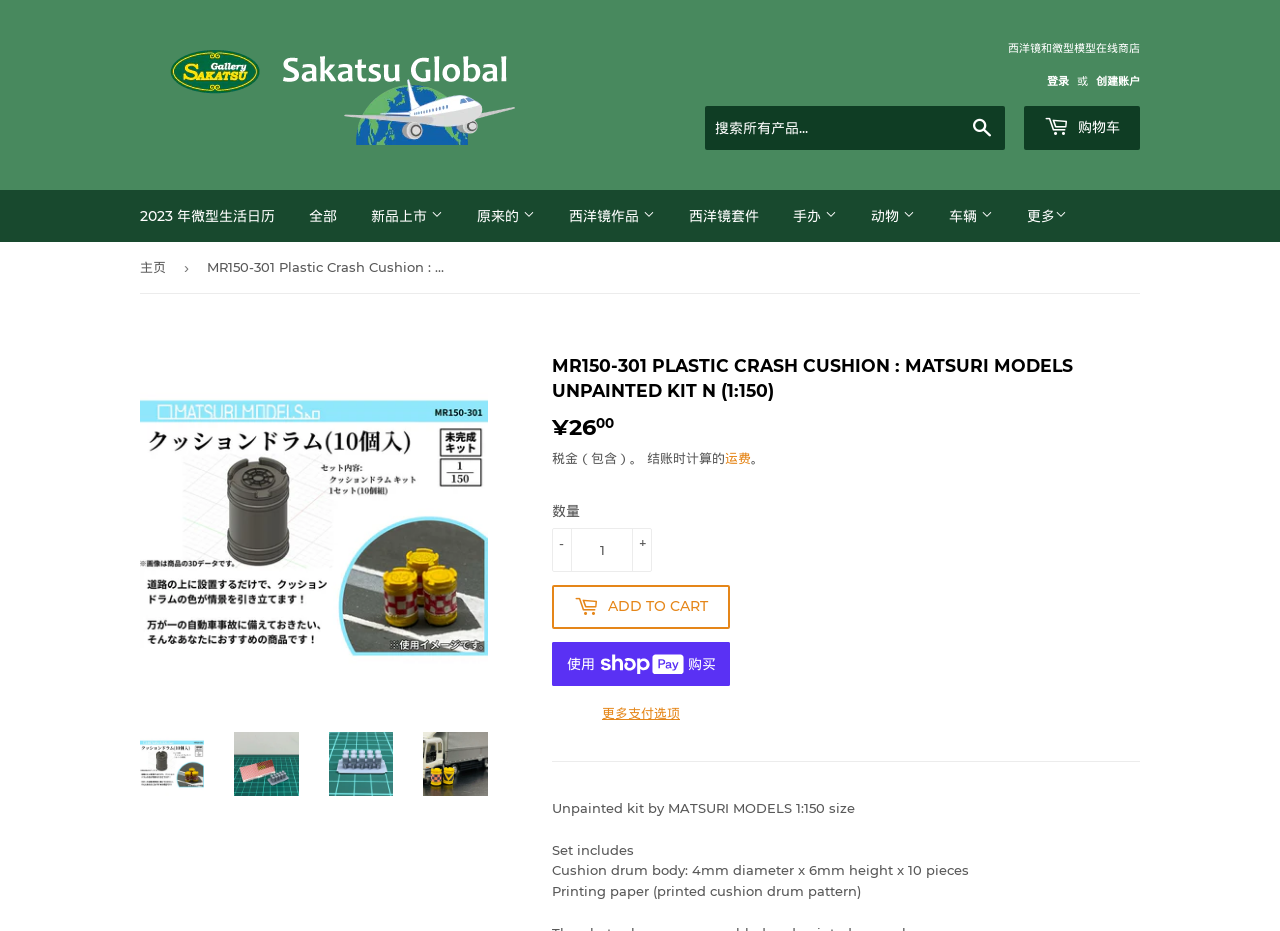Please identify the bounding box coordinates of the element's region that should be clicked to execute the following instruction: "Browse 2023 year micro life calendar". The bounding box coordinates must be four float numbers between 0 and 1, i.e., [left, top, right, bottom].

[0.098, 0.204, 0.227, 0.26]